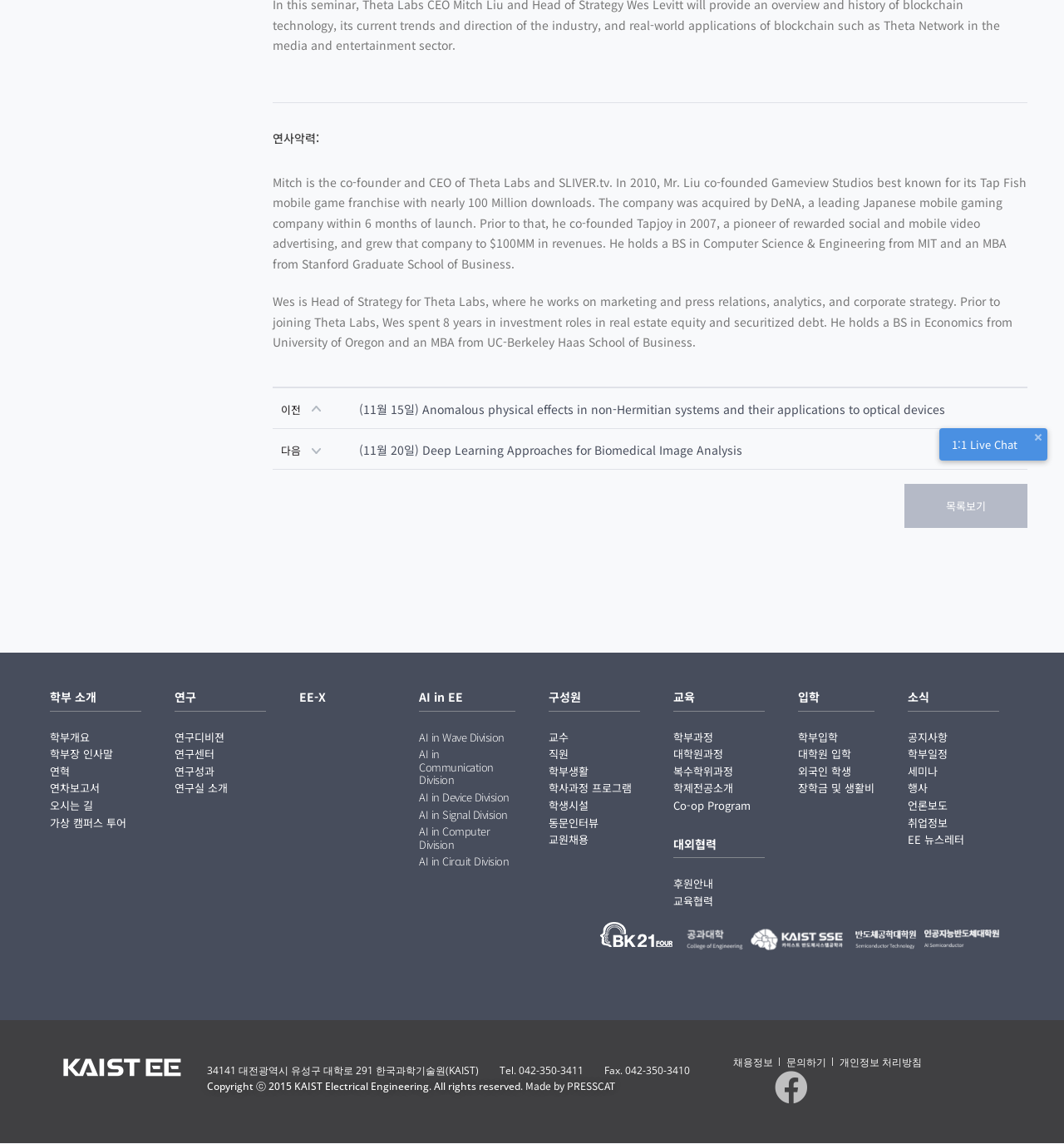Can you find the bounding box coordinates for the UI element given this description: "외국인 학생"? Provide the coordinates as four float numbers between 0 and 1: [left, top, right, bottom].

[0.75, 0.668, 0.822, 0.68]